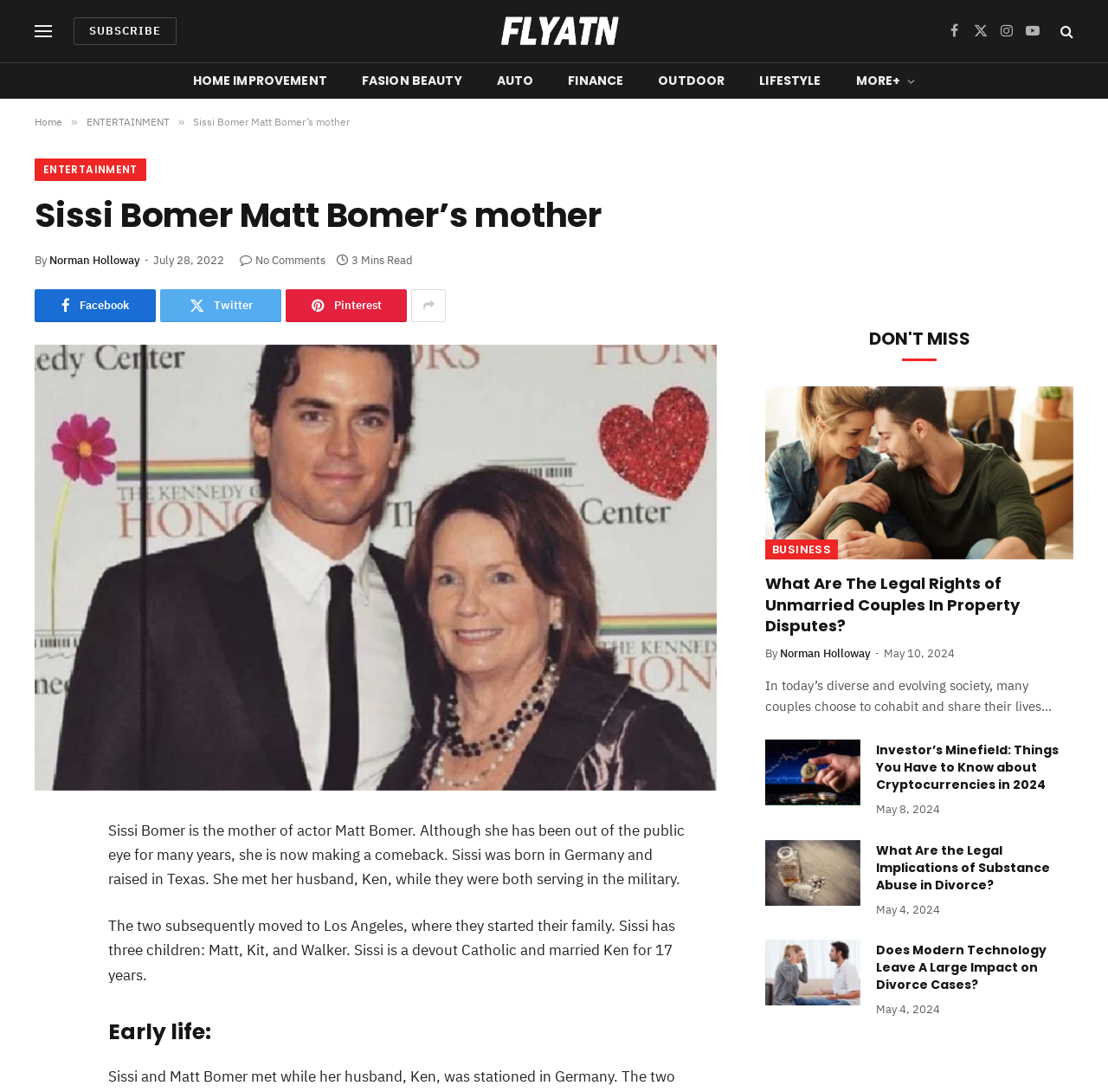Given the following UI element description: "title="Sissi Bomer Matt Bomer’s mother"", find the bounding box coordinates in the webpage screenshot.

[0.031, 0.316, 0.647, 0.724]